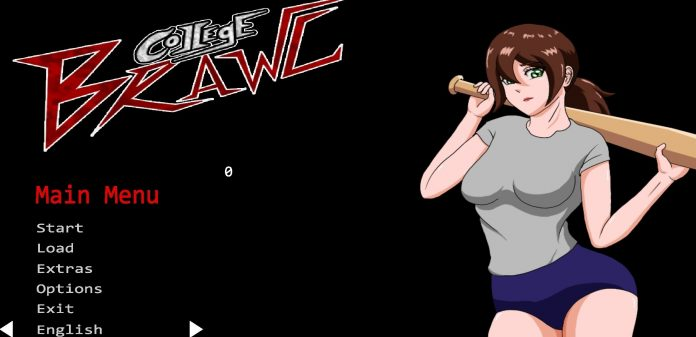What is the color of the game title?
Answer the question based on the image using a single word or a brief phrase.

red